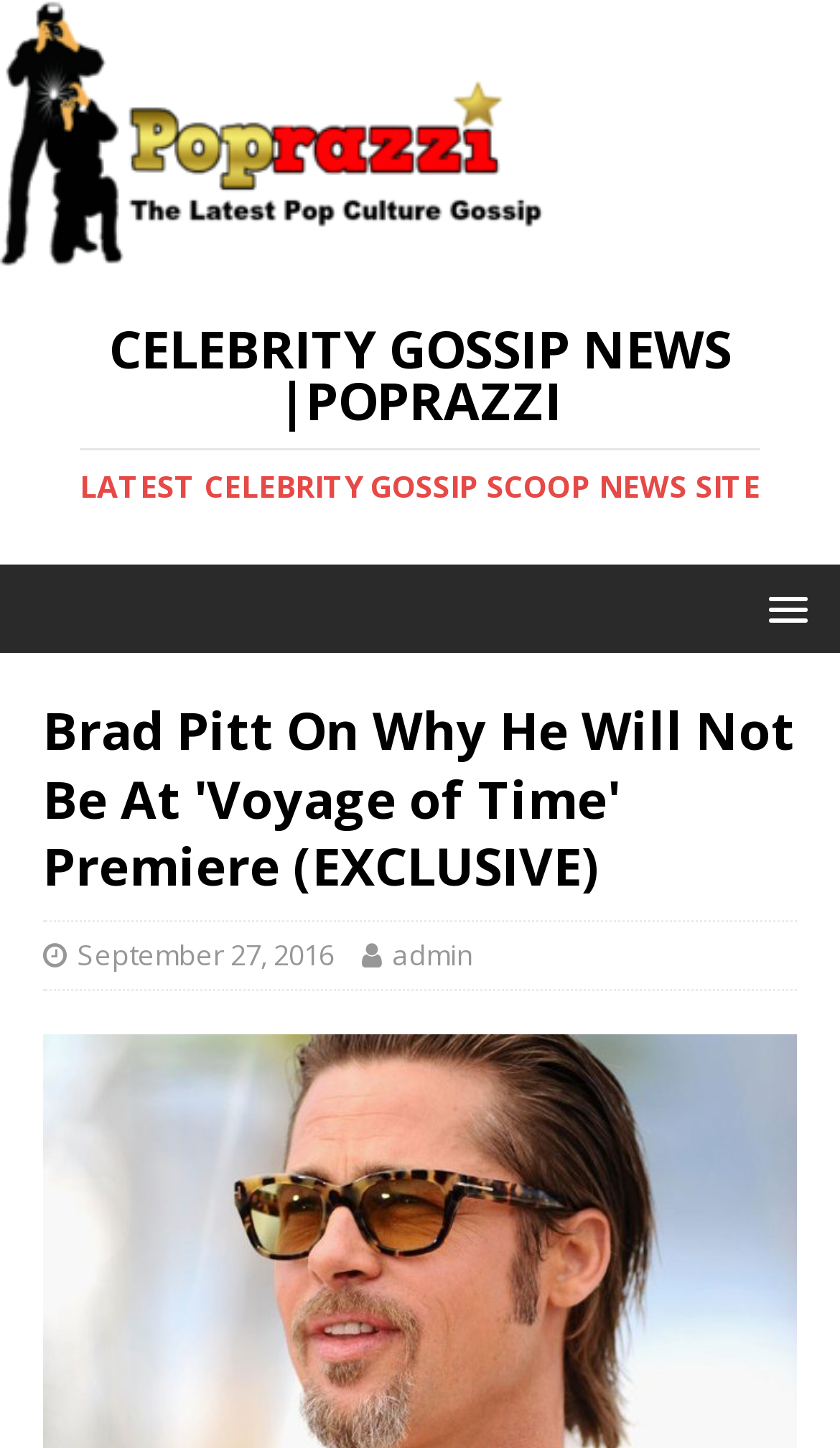Find the bounding box coordinates for the HTML element described as: "September 27, 2016". The coordinates should consist of four float values between 0 and 1, i.e., [left, top, right, bottom].

[0.092, 0.646, 0.397, 0.673]